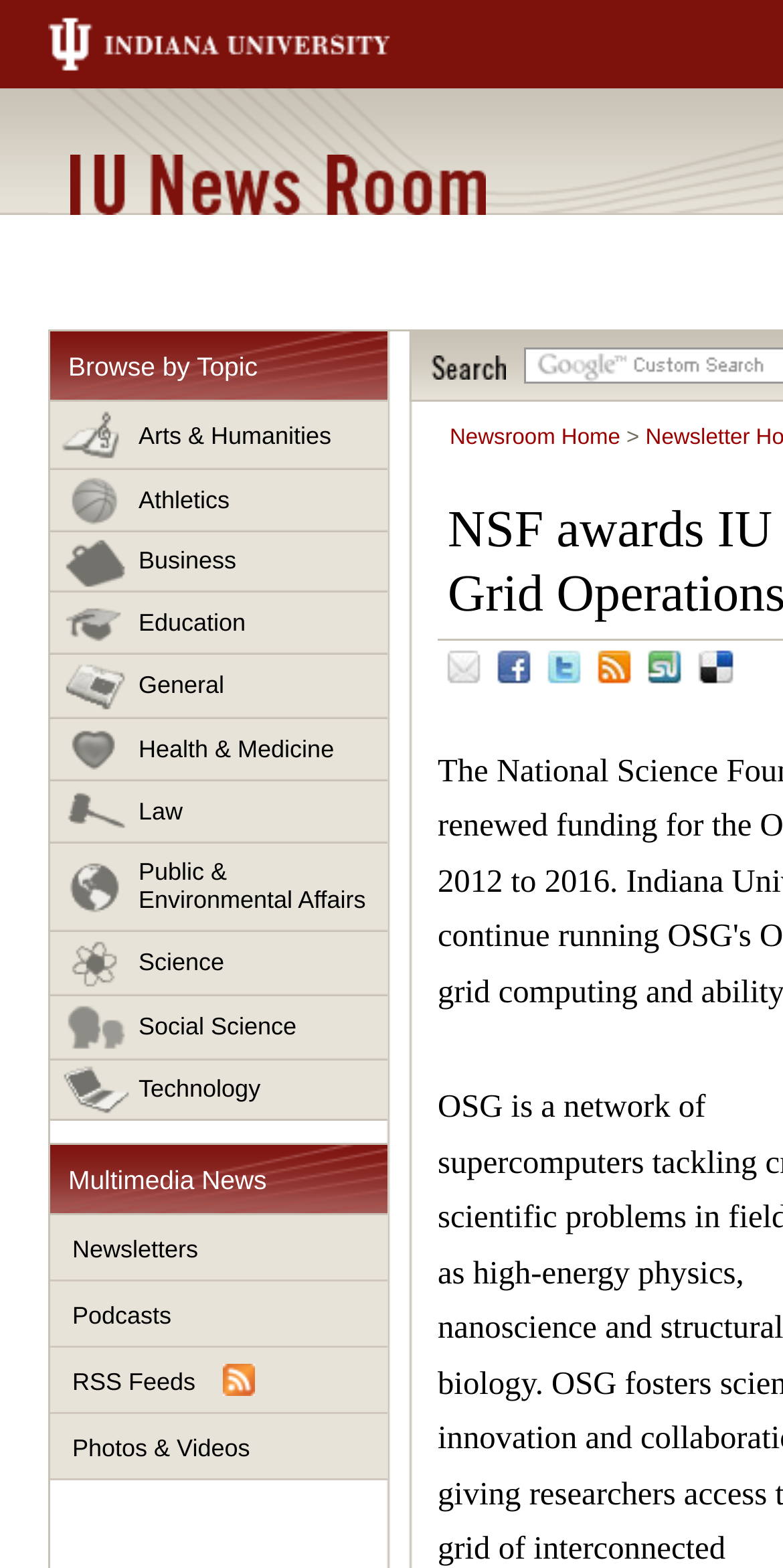Identify the bounding box coordinates of the part that should be clicked to carry out this instruction: "Email".

[0.559, 0.409, 0.682, 0.45]